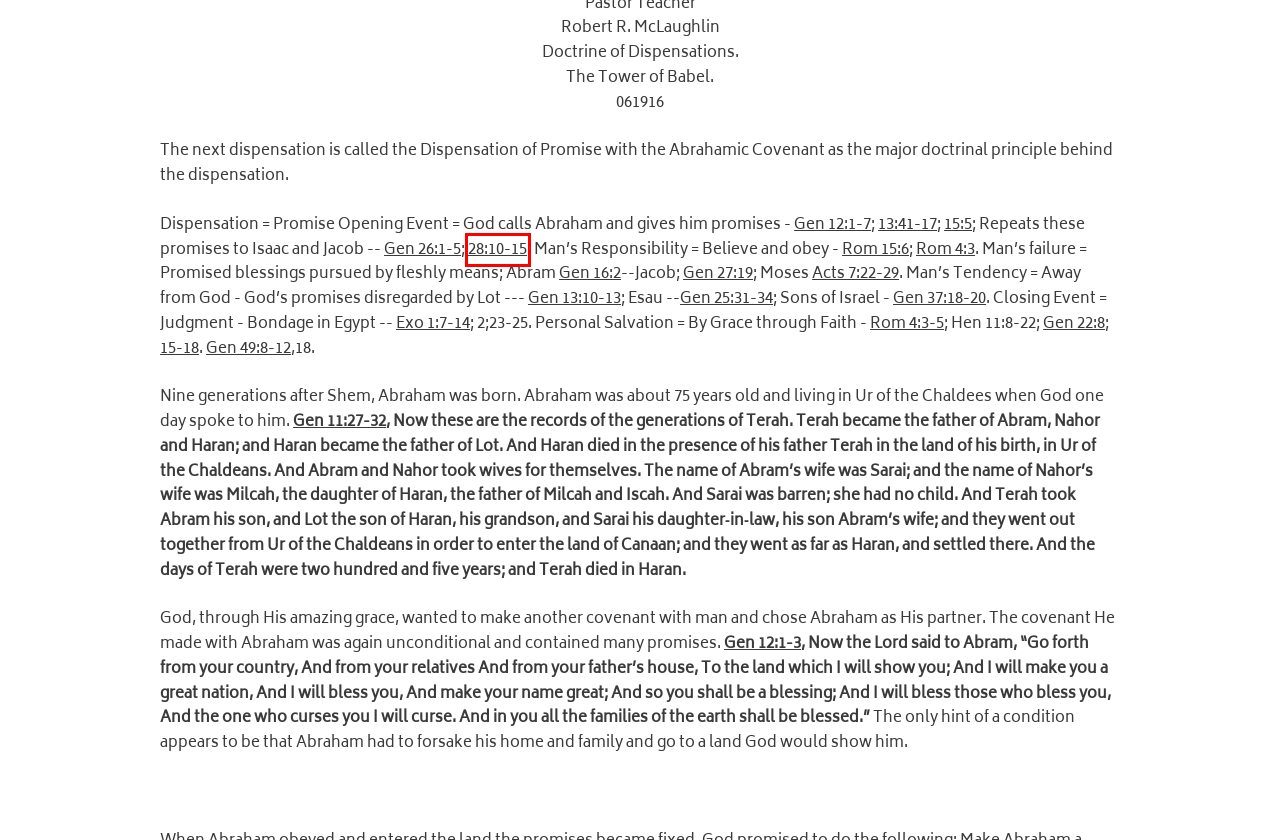Review the screenshot of a webpage that includes a red bounding box. Choose the webpage description that best matches the new webpage displayed after clicking the element within the bounding box. Here are the candidates:
A. Acts 7:22-29 | New International Version :: ERF Bibleserver
B. Exodus 1:7-14 | New International Version :: ERF Bibleserver
C. Genesis 22:8 | New International Version :: ERF Bibleserver
D. Genesis 28:10-15 | New International Version :: ERF Bibleserver
E. Genesis 12:1-7 | New International Version :: ERF Bibleserver
F. Genesis 13:10-13 | New International Version :: ERF Bibleserver
G. Genesis 11:27-32 | New International Version :: ERF Bibleserver
H. Genesis 25:31-34 | New International Version :: ERF Bibleserver

D